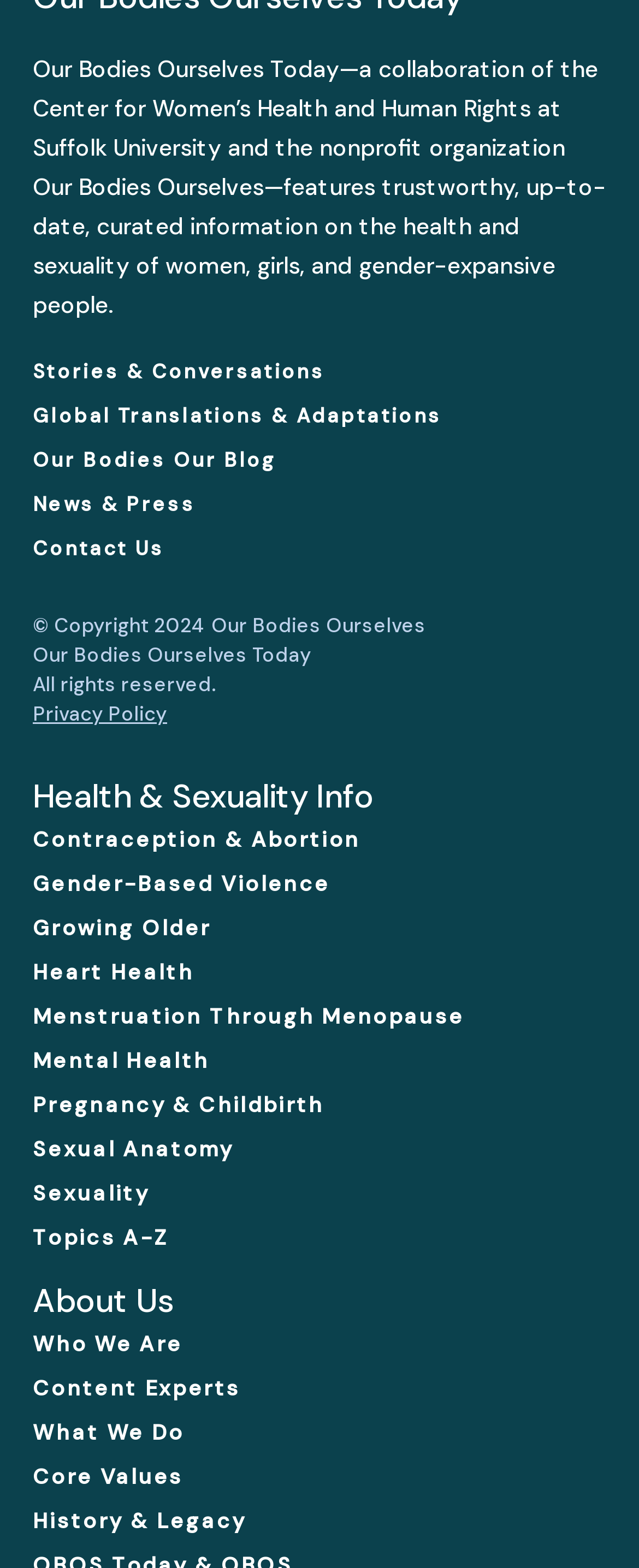How can users contact the organization?
Based on the image, answer the question with as much detail as possible.

The webpage provides a 'Contact Us' link, which suggests that users can contact the organization through this link, likely by filling out a contact form or sending an email.